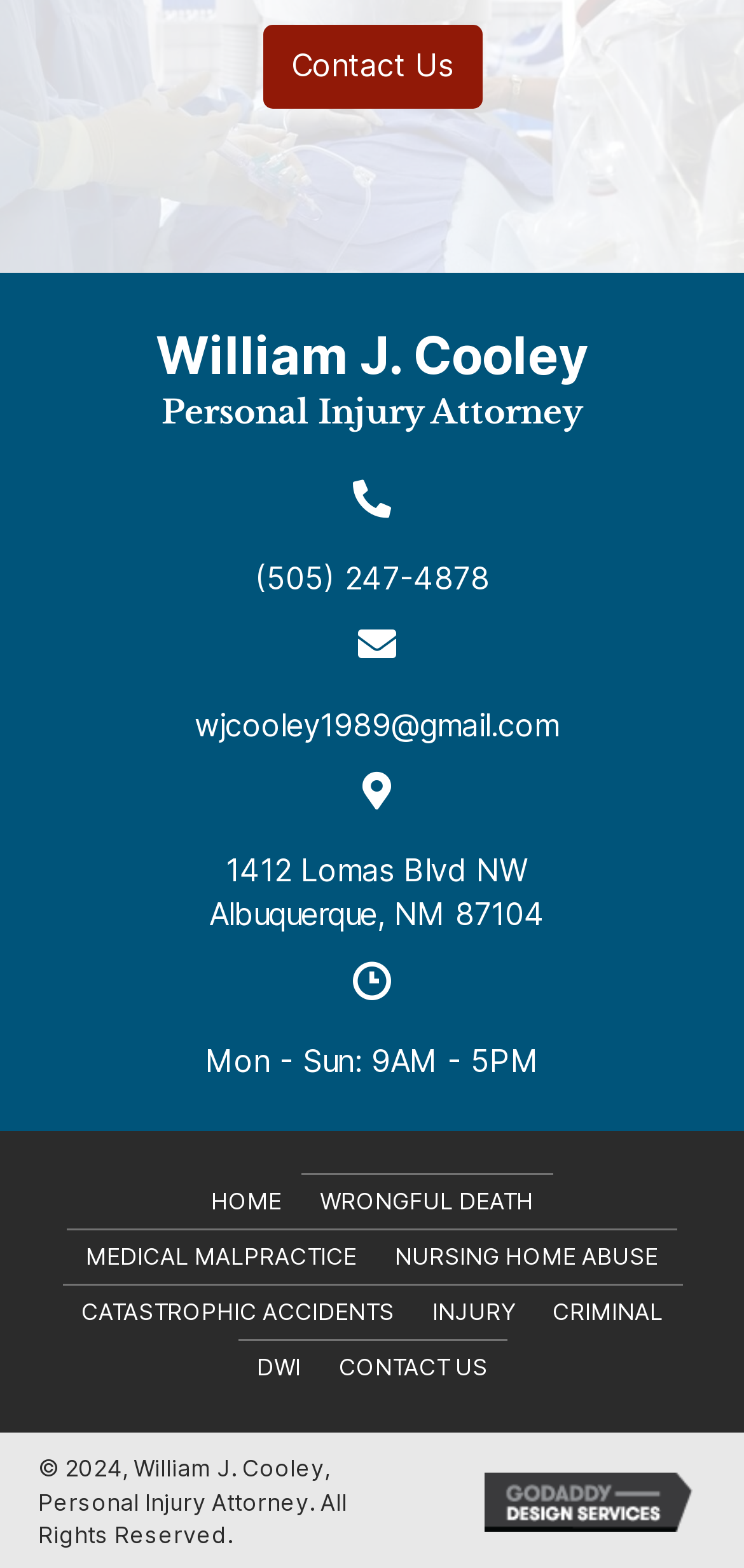Determine the bounding box coordinates for the element that should be clicked to follow this instruction: "Visit the homepage". The coordinates should be given as four float numbers between 0 and 1, in the format [left, top, right, bottom].

[0.258, 0.749, 0.404, 0.783]